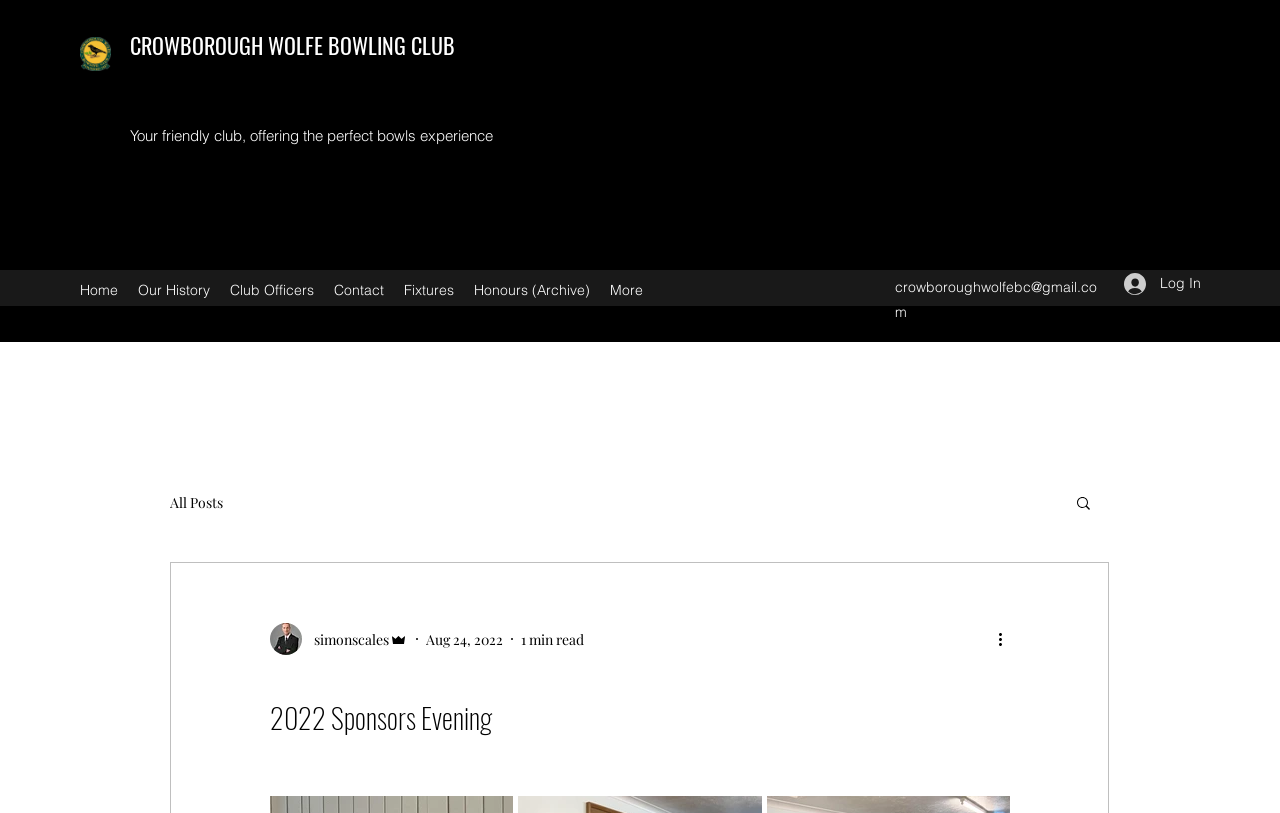Provide the bounding box coordinates of the HTML element this sentence describes: "Club Officers".

[0.172, 0.338, 0.253, 0.375]